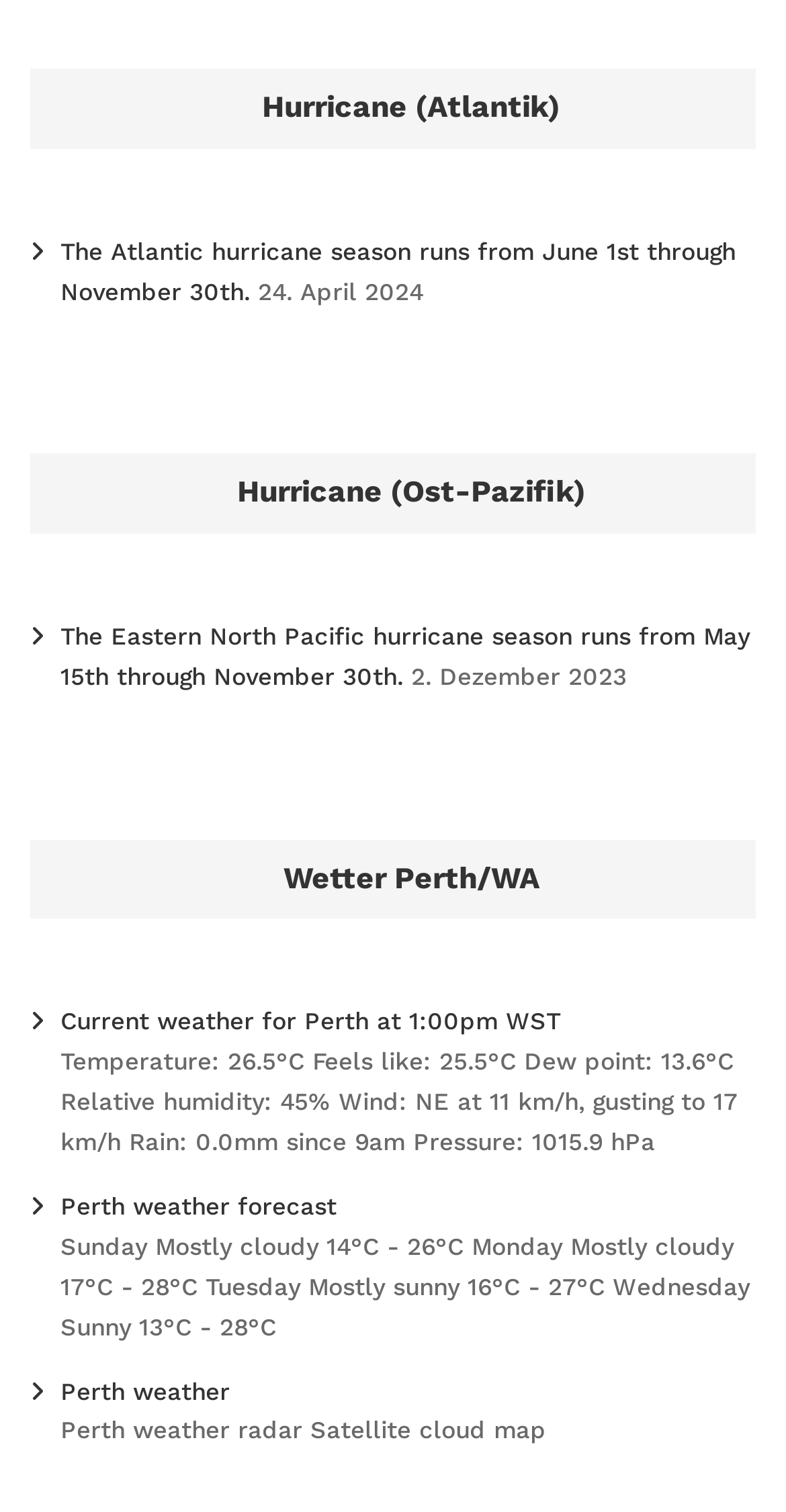Look at the image and answer the question in detail:
What is the date of the latest weather forecast?

I looked for the static text that mentions a date and found '24. April 2024', which is likely the date of the latest weather forecast.